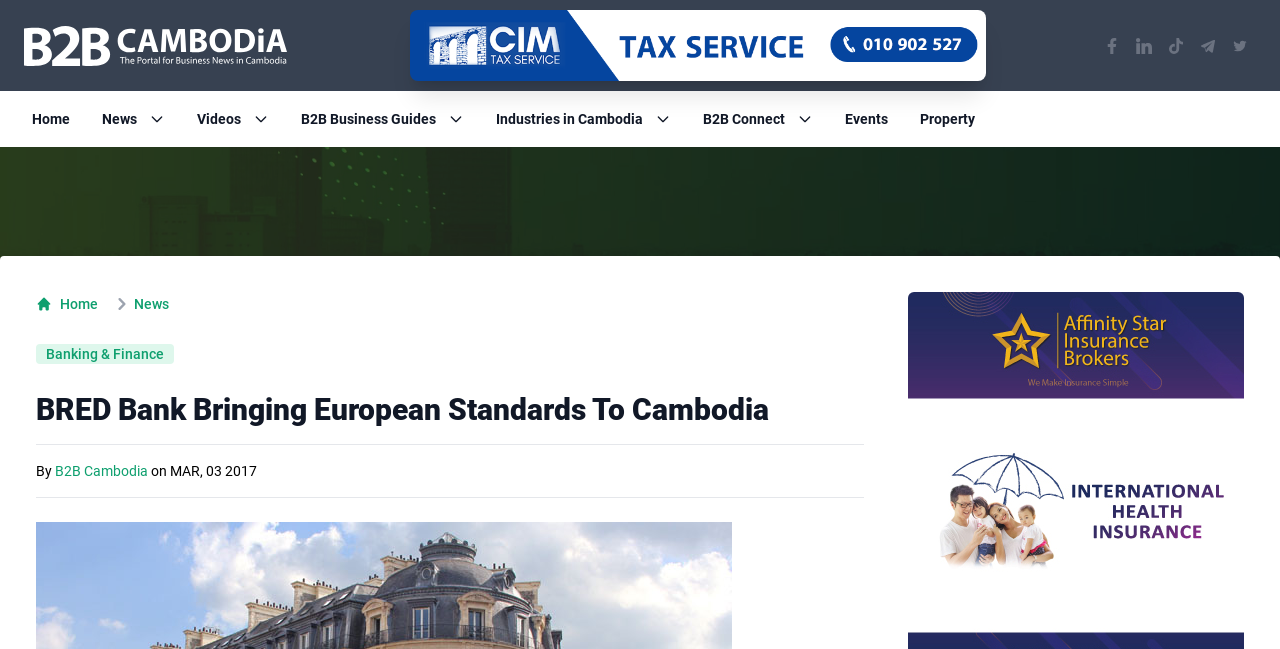What is the purpose of the 'B2B Connect' button?
Please craft a detailed and exhaustive response to the question.

I couldn't determine the specific purpose of the 'B2B Connect' button based on the information provided on the webpage, but it seems to be related to business-to-business connections or services.